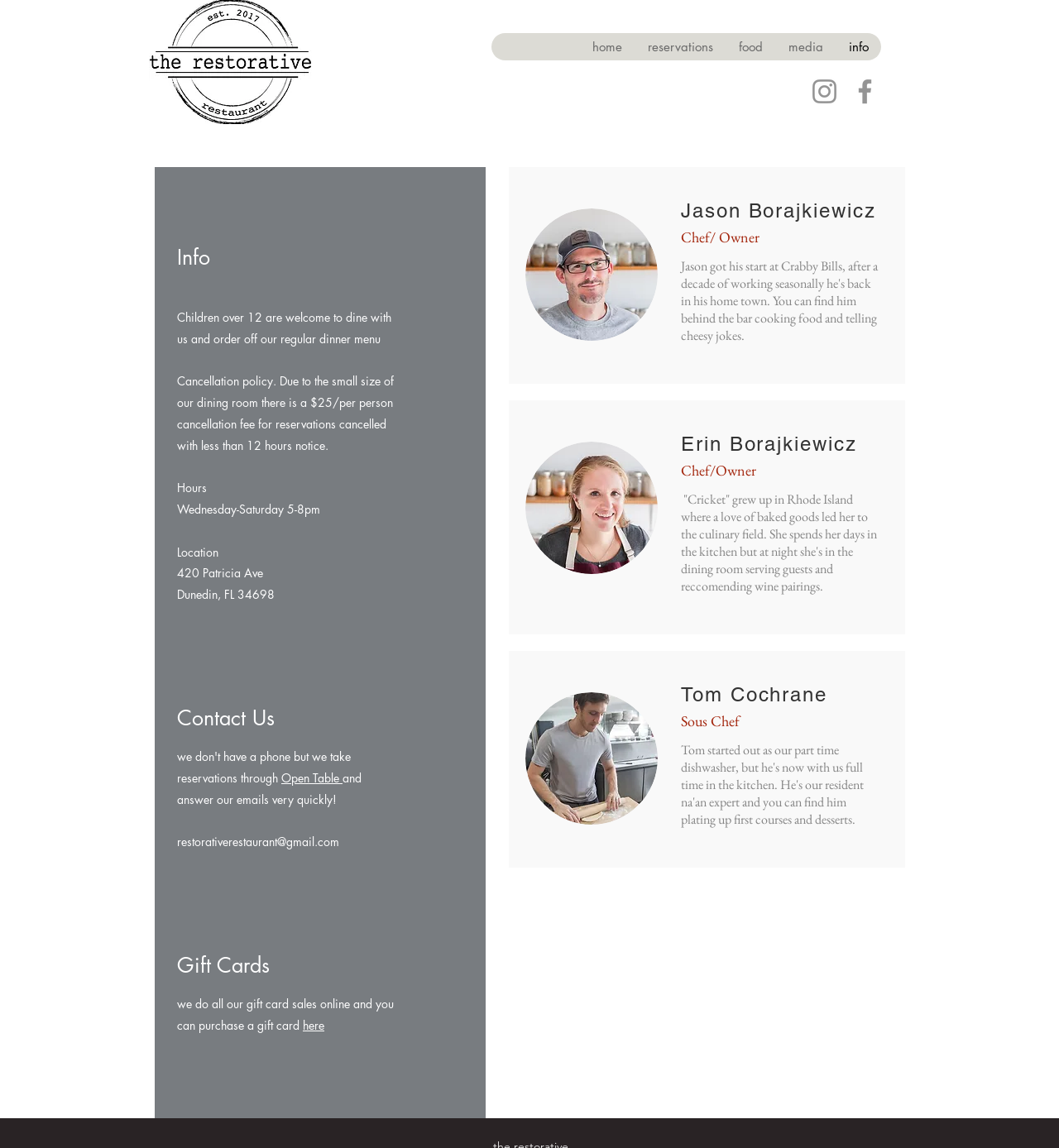Identify the bounding box coordinates for the UI element that matches this description: "here".

[0.286, 0.886, 0.306, 0.9]